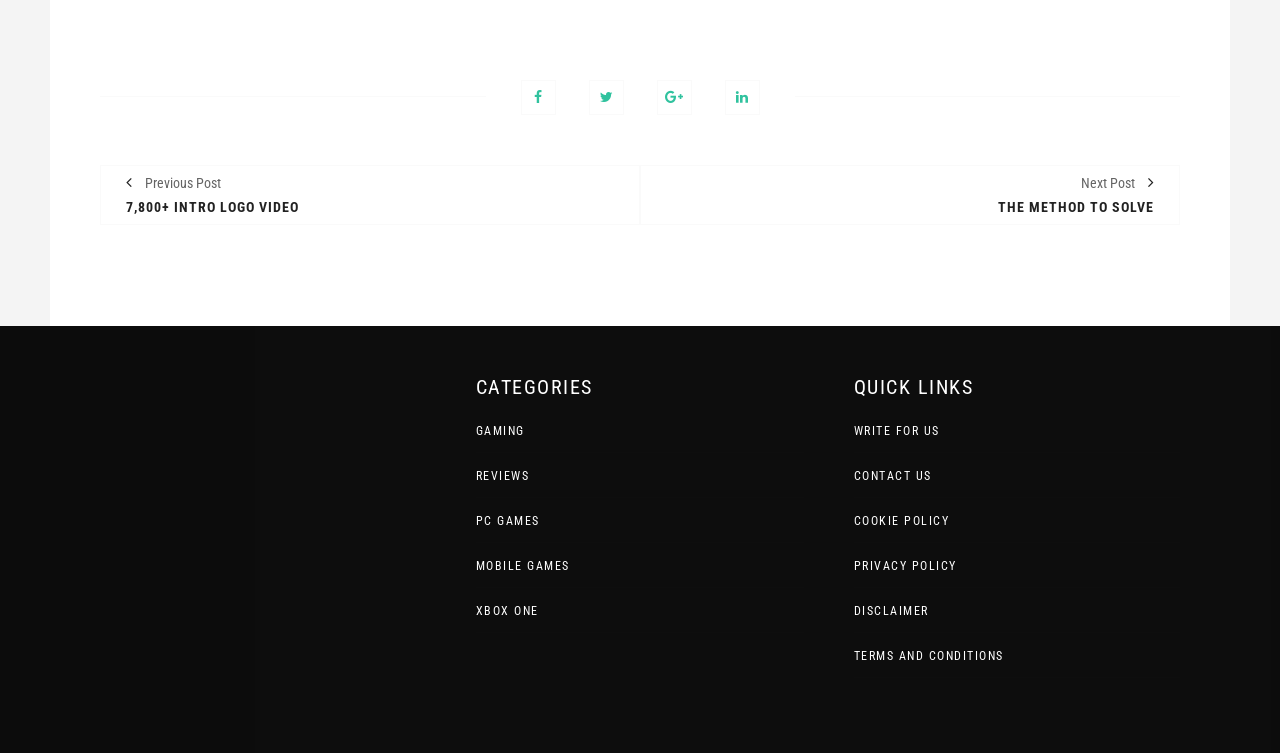Please find the bounding box coordinates of the element that needs to be clicked to perform the following instruction: "View the COOKIE POLICY". The bounding box coordinates should be four float numbers between 0 and 1, represented as [left, top, right, bottom].

[0.667, 0.683, 0.742, 0.701]